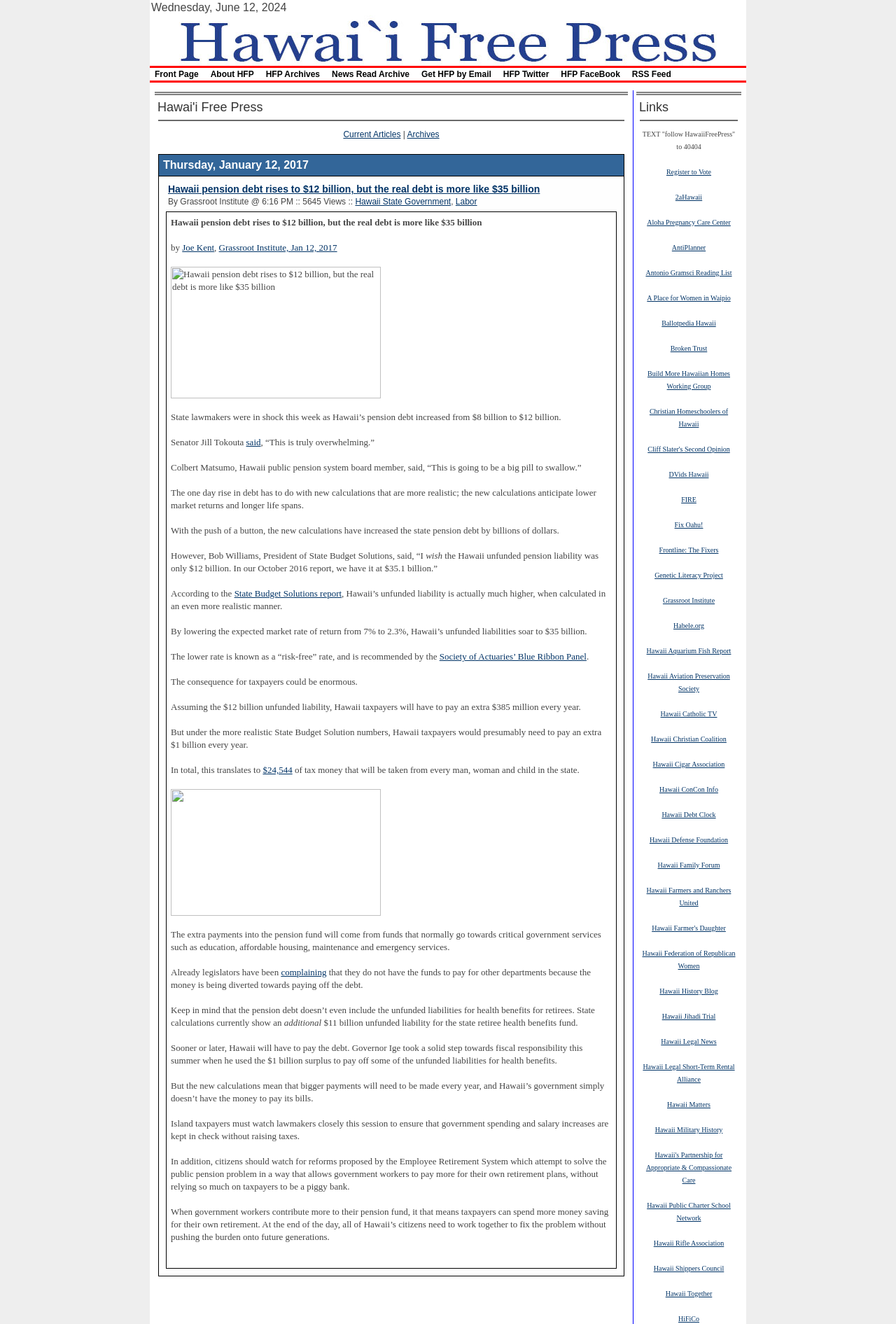Identify the bounding box coordinates for the UI element described as follows: Hawaii Defense Foundation. Use the format (top-left x, top-left y, bottom-right x, bottom-right y) and ensure all values are floating point numbers between 0 and 1.

[0.725, 0.63, 0.813, 0.638]